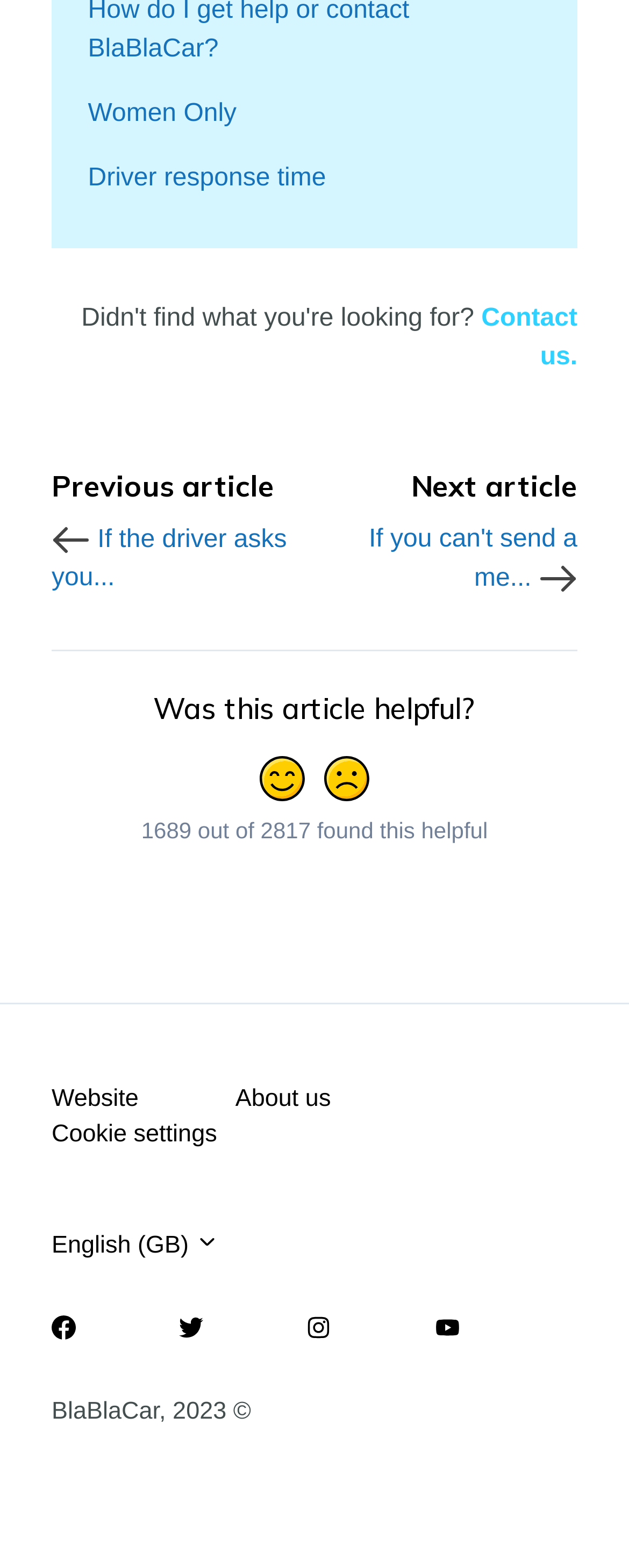Please answer the following question using a single word or phrase: 
How many buttons are in the 'Was this article helpful?' section?

2